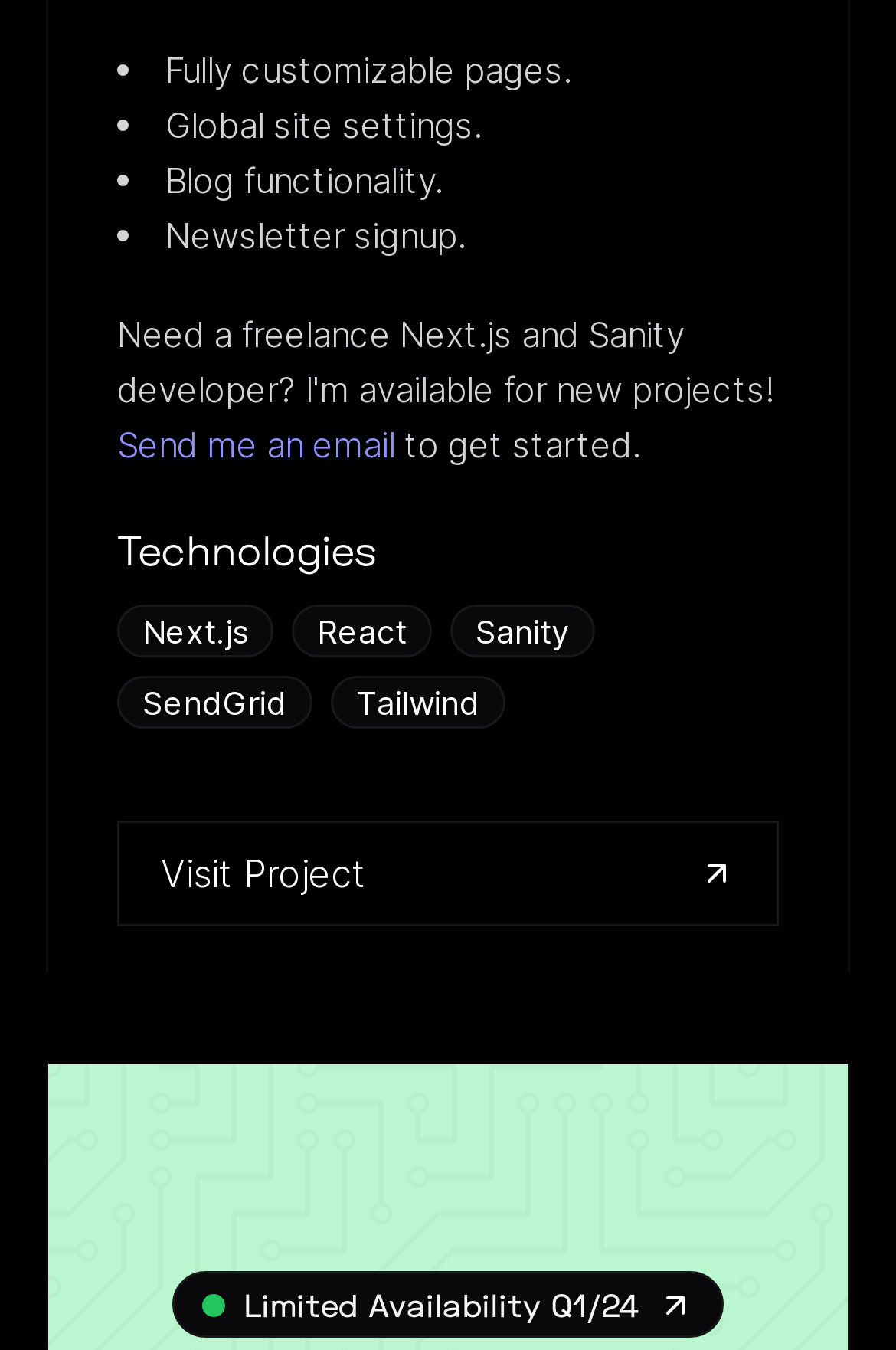What technologies are used in the project?
Please provide a single word or phrase answer based on the image.

Next.js, React, Sanity, SendGrid, Tailwind